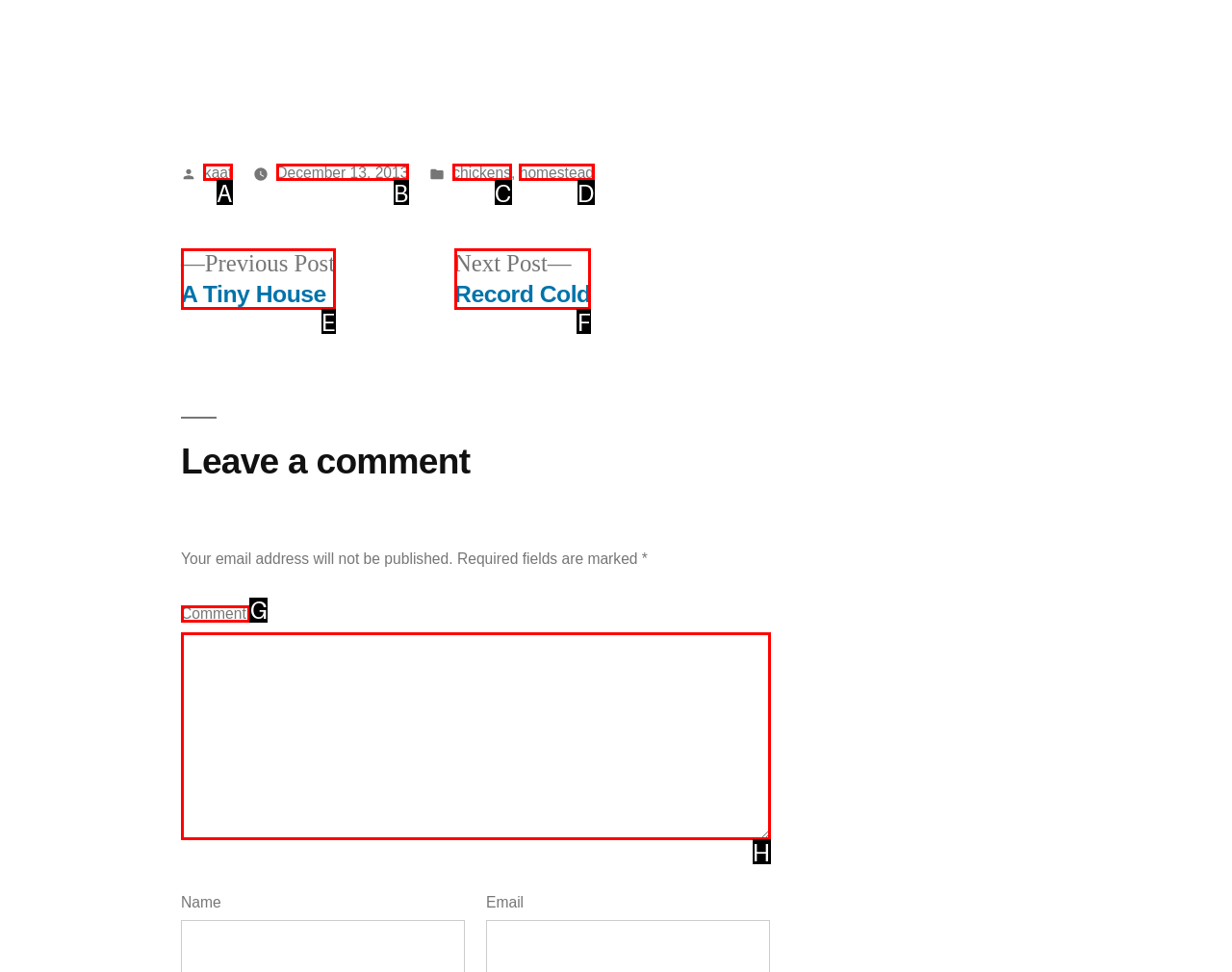Specify the letter of the UI element that should be clicked to achieve the following: Leave a comment
Provide the corresponding letter from the choices given.

G